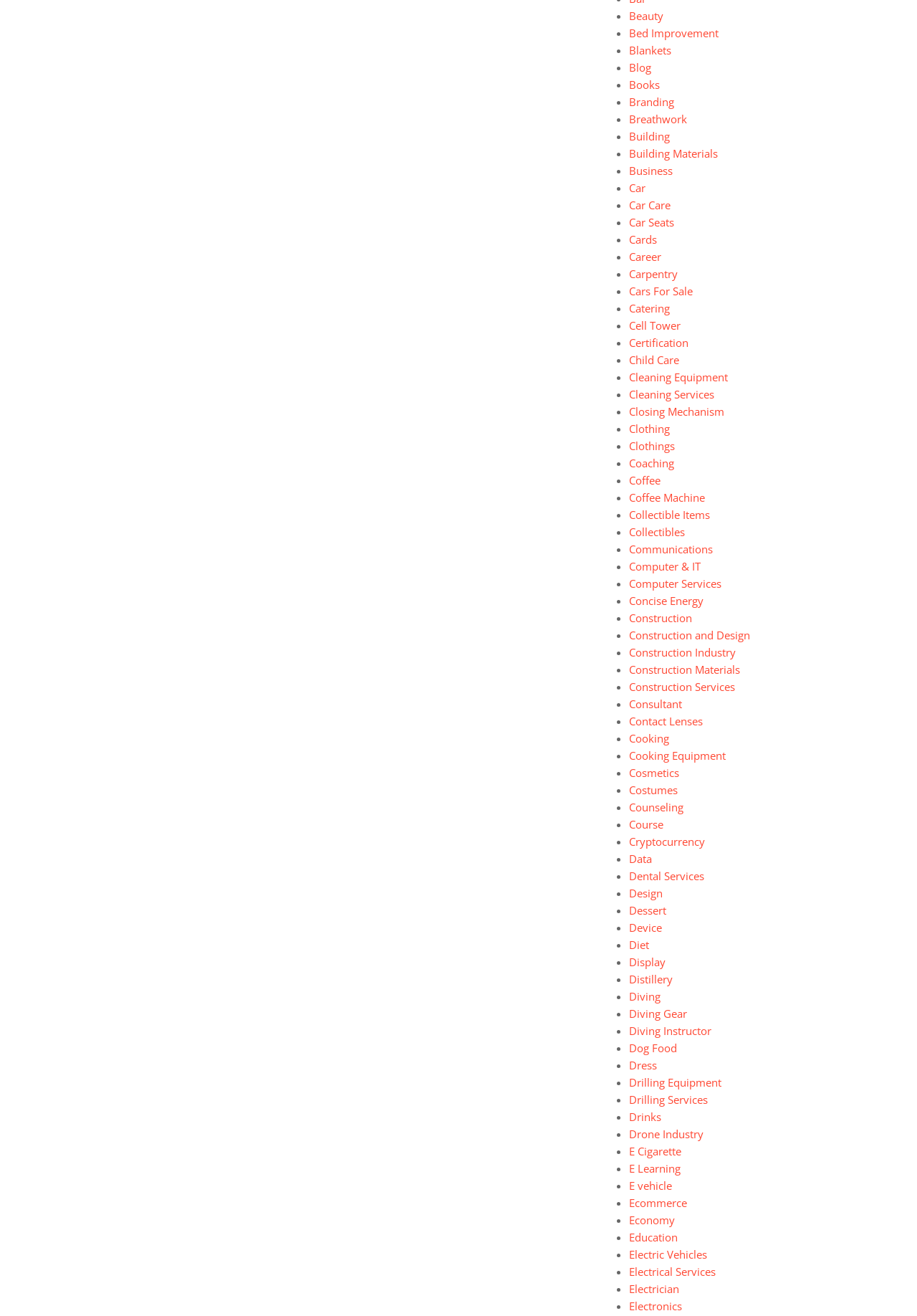What is the first category listed?
Look at the screenshot and give a one-word or phrase answer.

Beauty